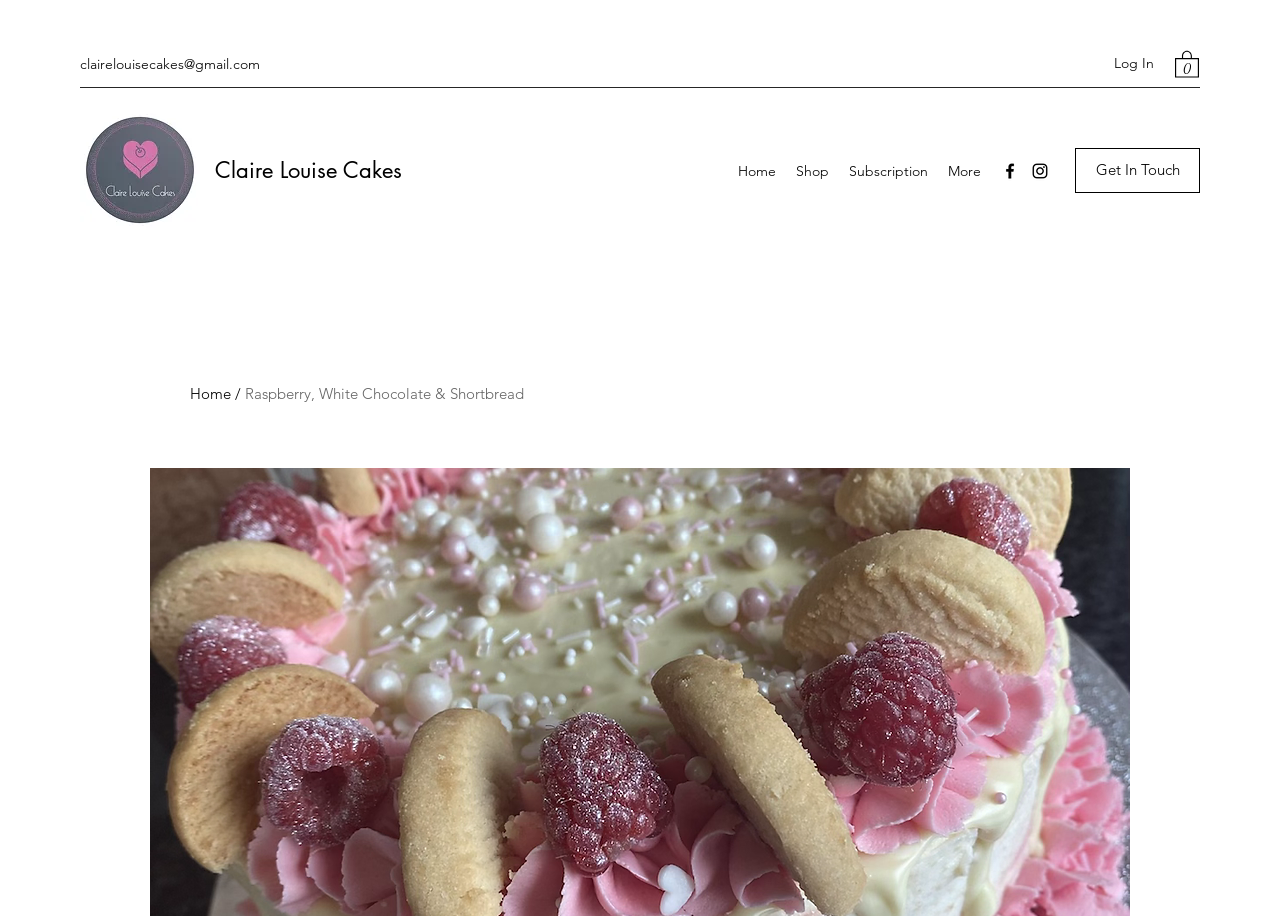Provide the bounding box coordinates of the HTML element this sentence describes: "Raspberry, White Chocolate & Shortbread". The bounding box coordinates consist of four float numbers between 0 and 1, i.e., [left, top, right, bottom].

[0.191, 0.419, 0.409, 0.44]